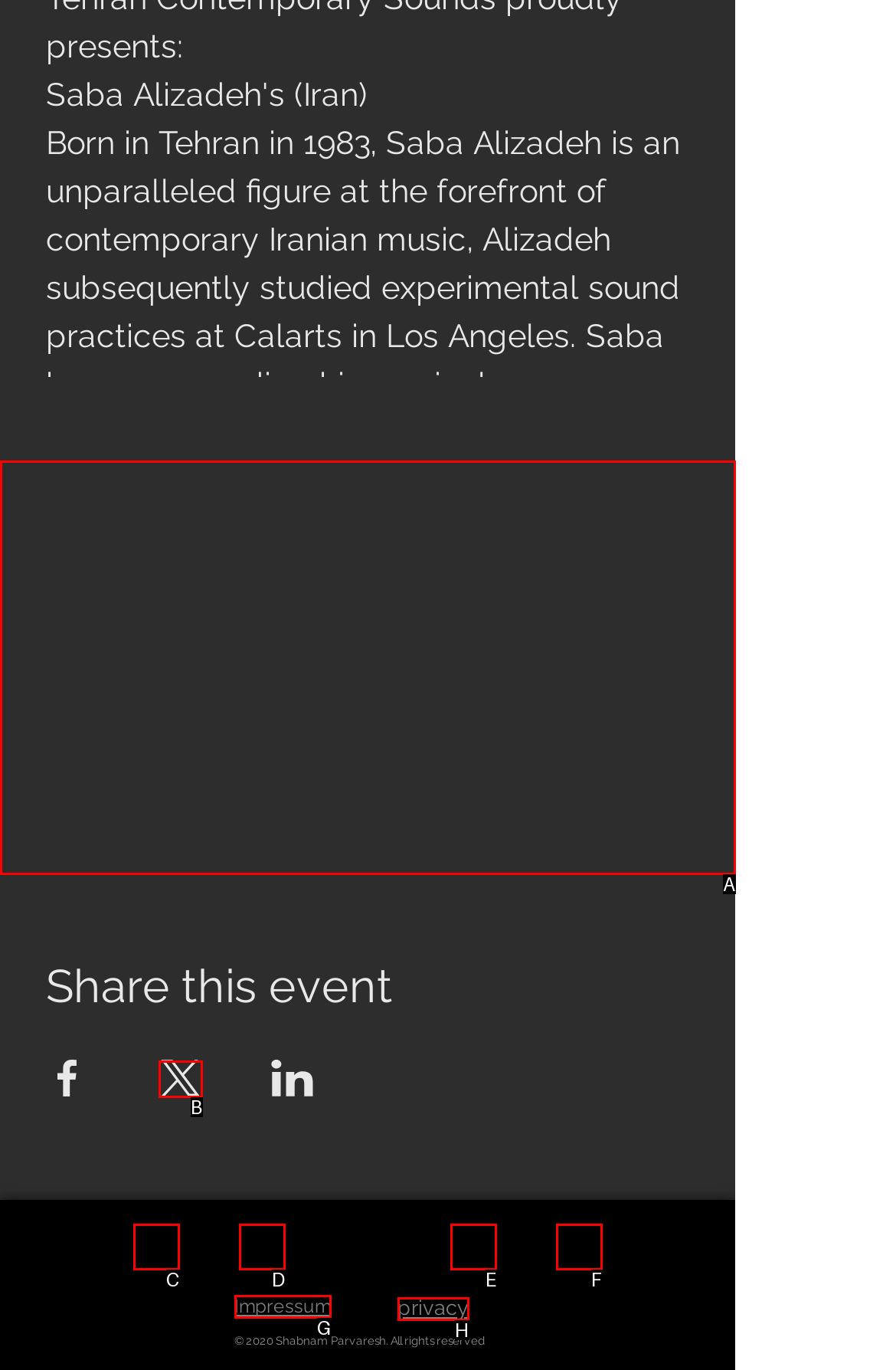Select the HTML element that matches the description: alt="Event location map"
Respond with the letter of the correct choice from the given options directly.

A